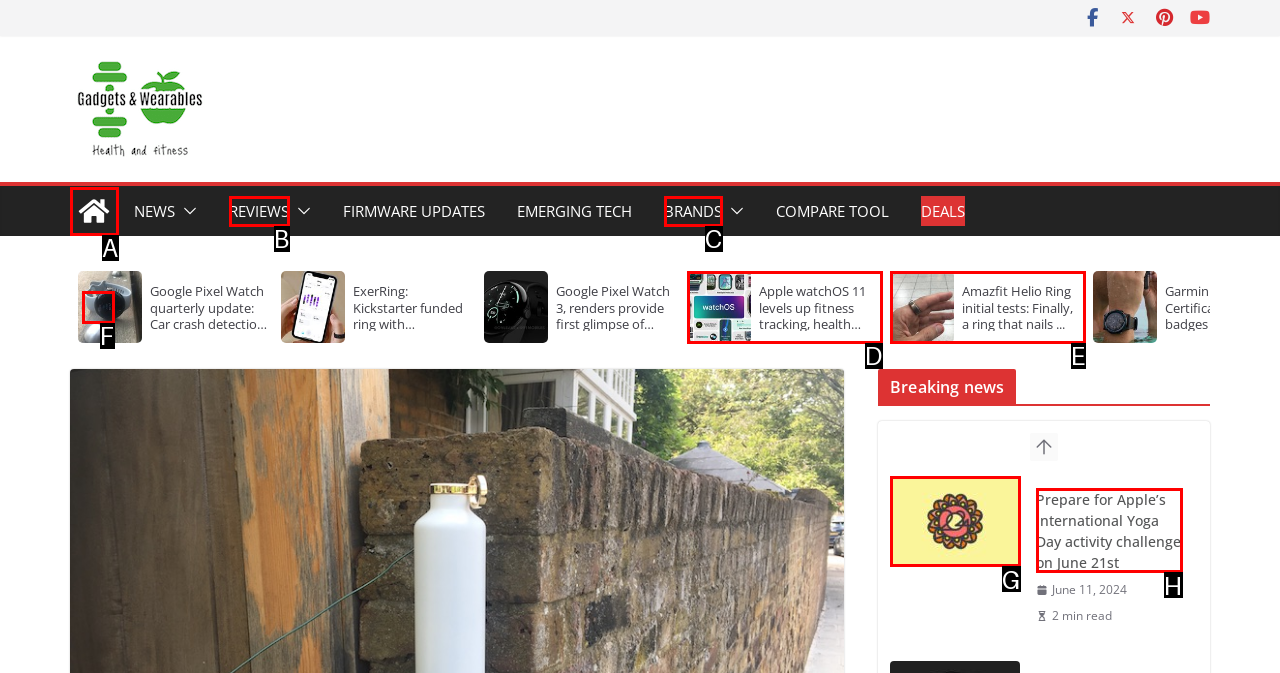Identify the UI element that corresponds to this description: Search
Respond with the letter of the correct option.

None